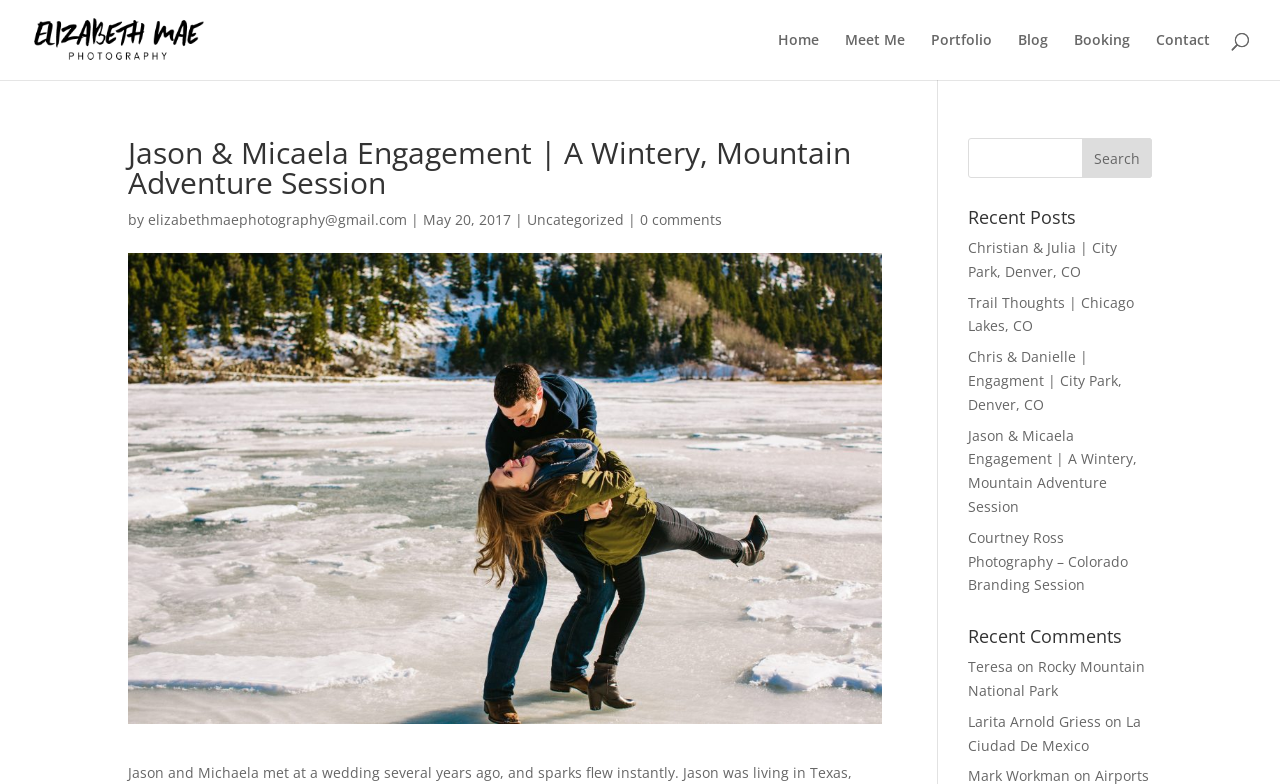Analyze the image and deliver a detailed answer to the question: How many navigation links are there?

I counted the number of links in the navigation menu, which are 'Home', 'Meet Me', 'Portfolio', 'Blog', 'Booking', and 'Contact'.